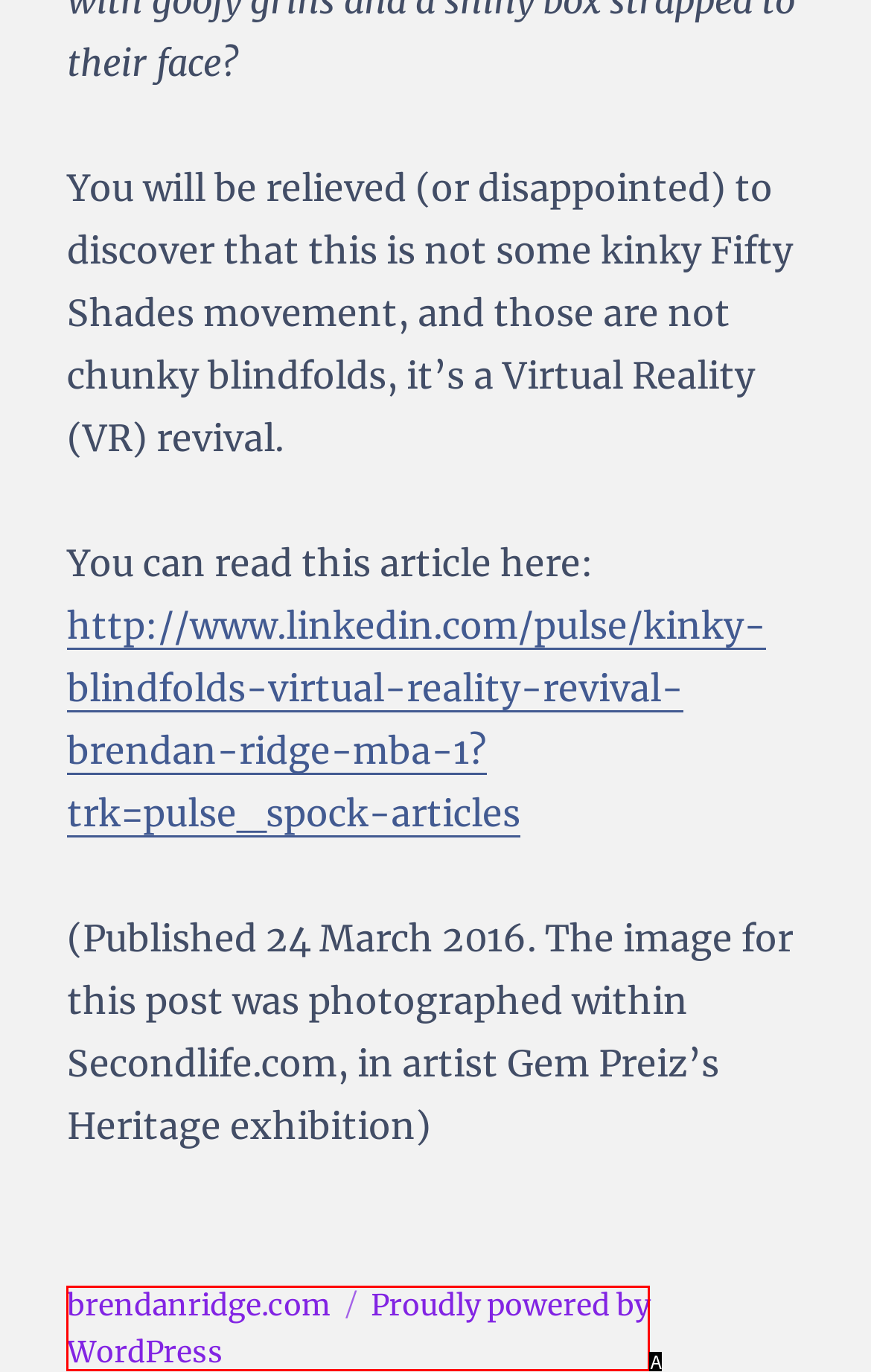Which HTML element fits the description: Proudly powered by WordPress? Respond with the letter of the appropriate option directly.

A